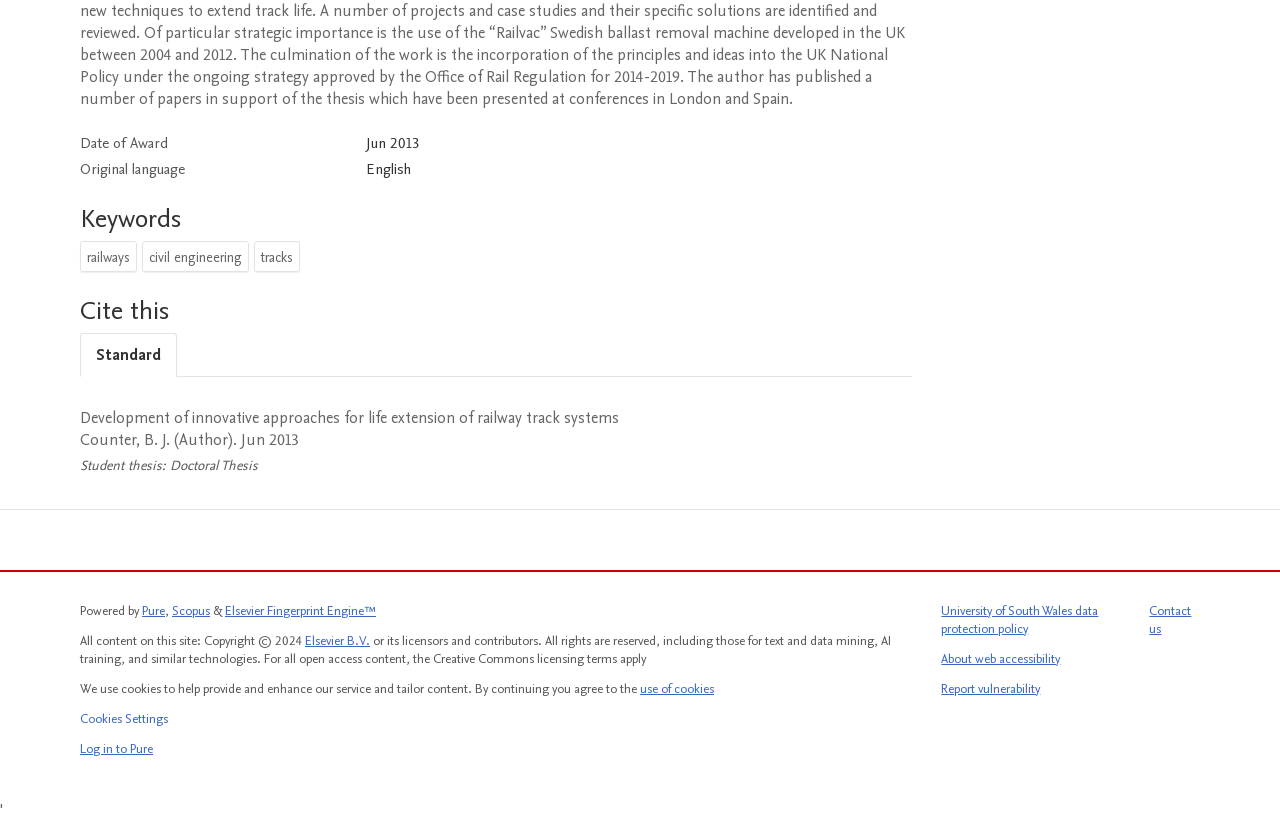Bounding box coordinates are specified in the format (top-left x, top-left y, bottom-right x, bottom-right y). All values are floating point numbers bounded between 0 and 1. Please provide the bounding box coordinate of the region this sentence describes: Log in to Pure

[0.062, 0.9, 0.12, 0.922]